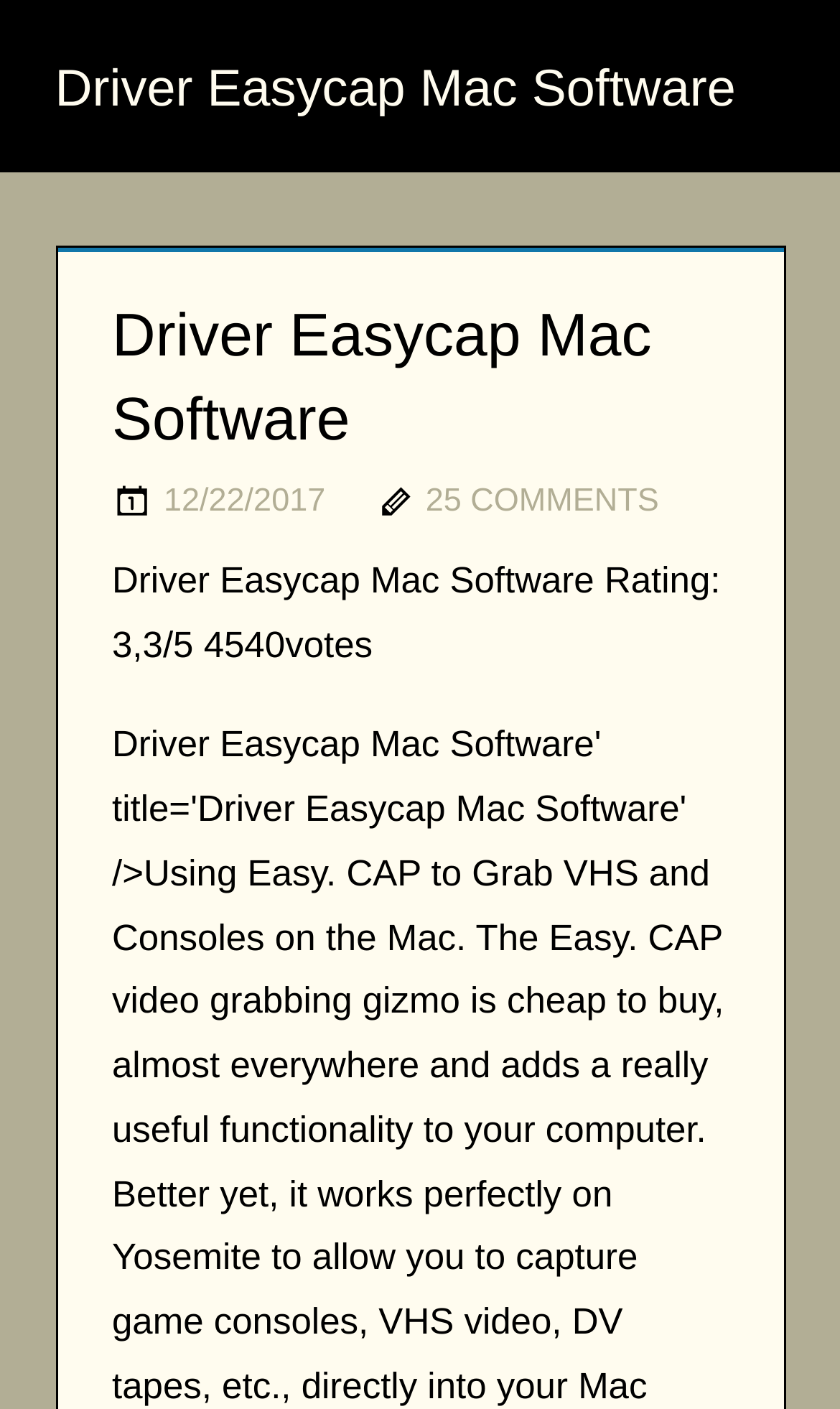What is the name of the software?
Refer to the image and answer the question using a single word or phrase.

Driver Easycap Mac Software